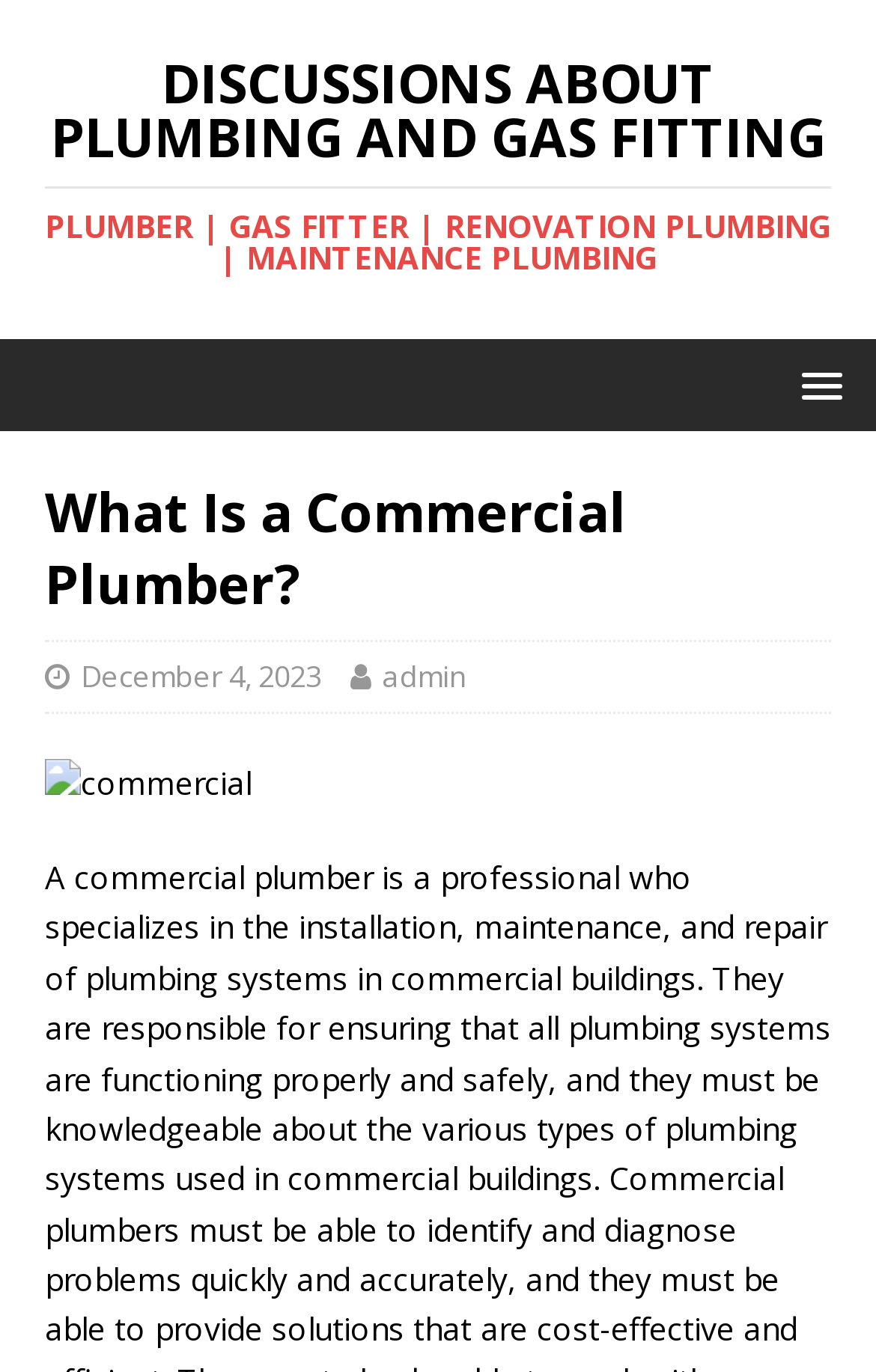Identify the bounding box coordinates for the UI element described as follows: MENU. Use the format (top-left x, top-left y, bottom-right x, bottom-right y) and ensure all values are floating point numbers between 0 and 1.

[0.872, 0.256, 0.987, 0.303]